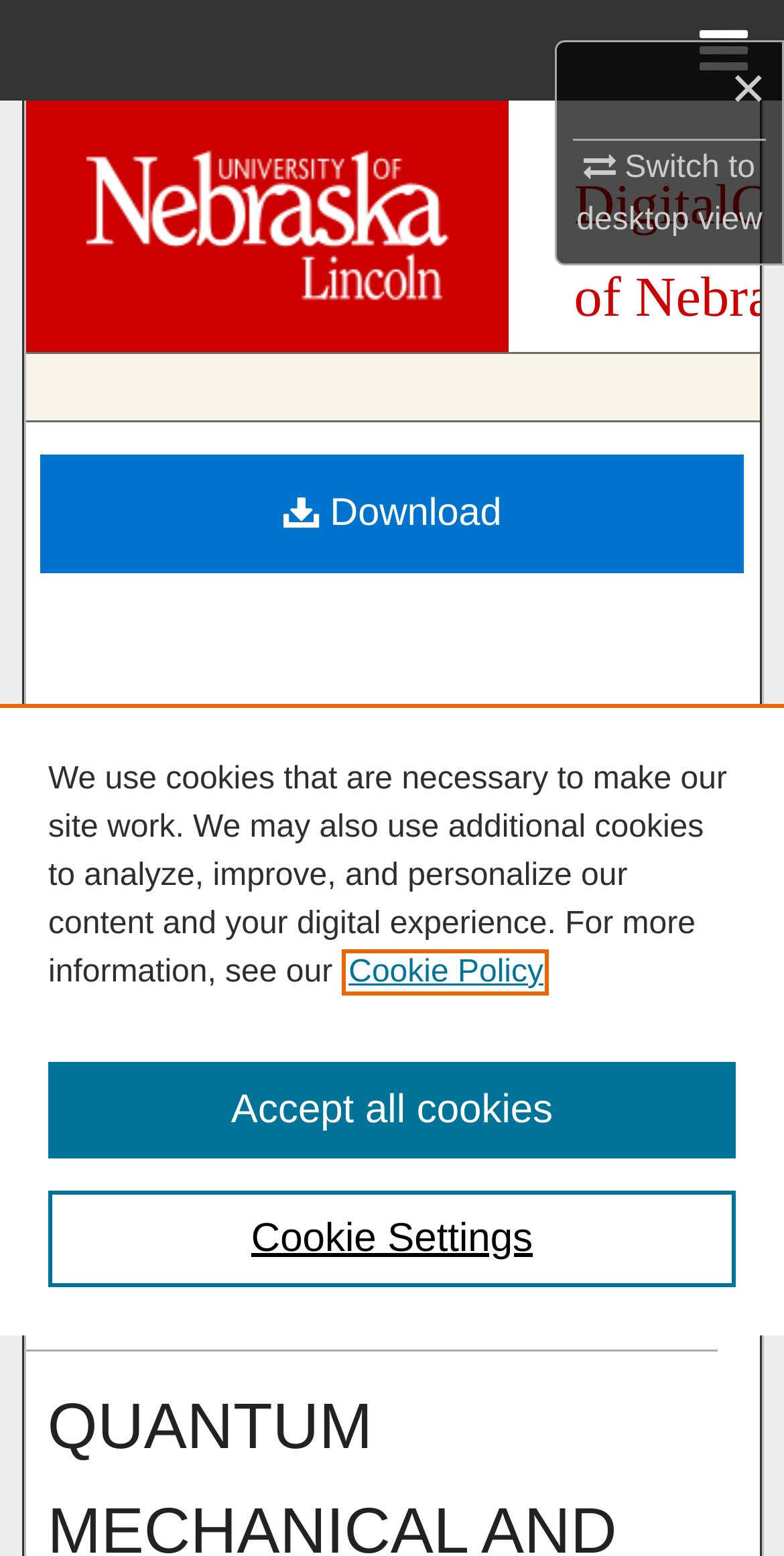Kindly provide the bounding box coordinates of the section you need to click on to fulfill the given instruction: "Switch to desktop view".

[0.735, 0.092, 0.972, 0.153]